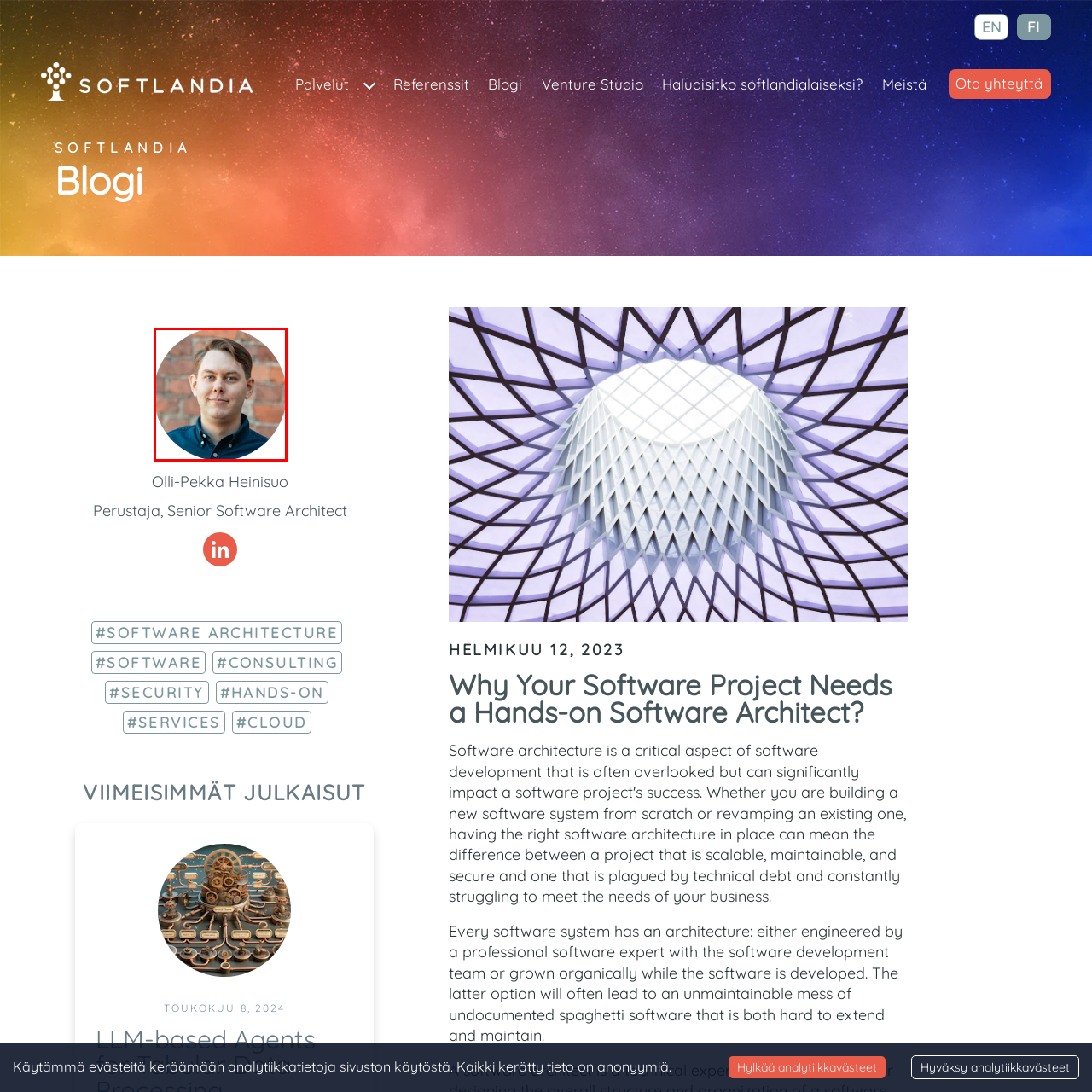Describe meticulously the scene encapsulated by the red boundary in the image.

The image features a professional portrait of Olli-Pekka Heinisuo, who is identified as the Founder and Senior Software Architect at Softlandia. He is depicted with a subtle smile, wearing a dark button-up shirt. The background consists of a textured wall that adds character to the image. This photograph serves to highlight his role and expertise in software architecture, aligning with the content of the adjacent article discussing the importance of hands-on architects in software projects.